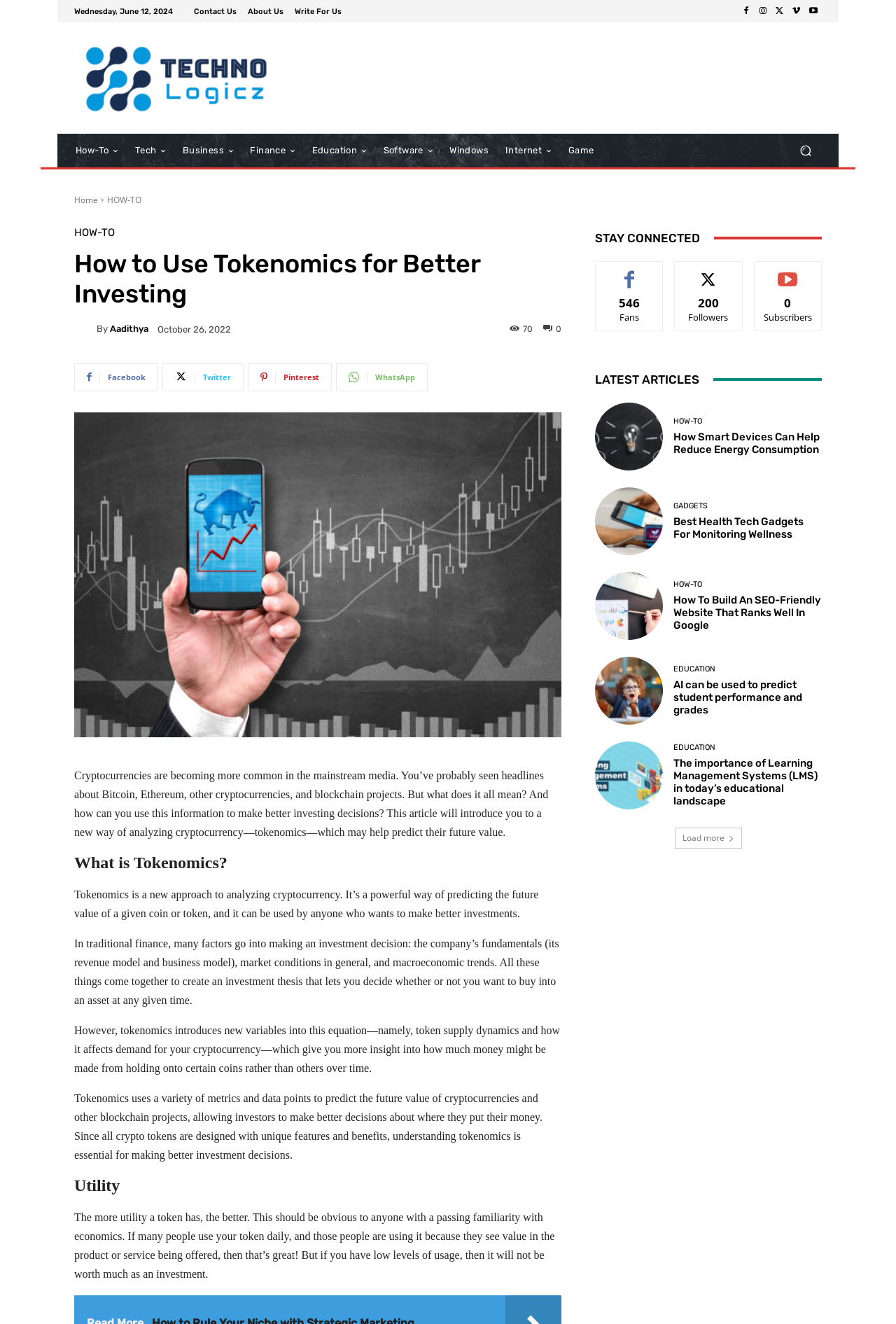Given the element description Subscribe, predict the bounding box coordinates for the UI element in the webpage screenshot. The format should be (top-left x, top-left y, bottom-right x, bottom-right y), and the values should be between 0 and 1.

[0.857, 0.201, 0.902, 0.209]